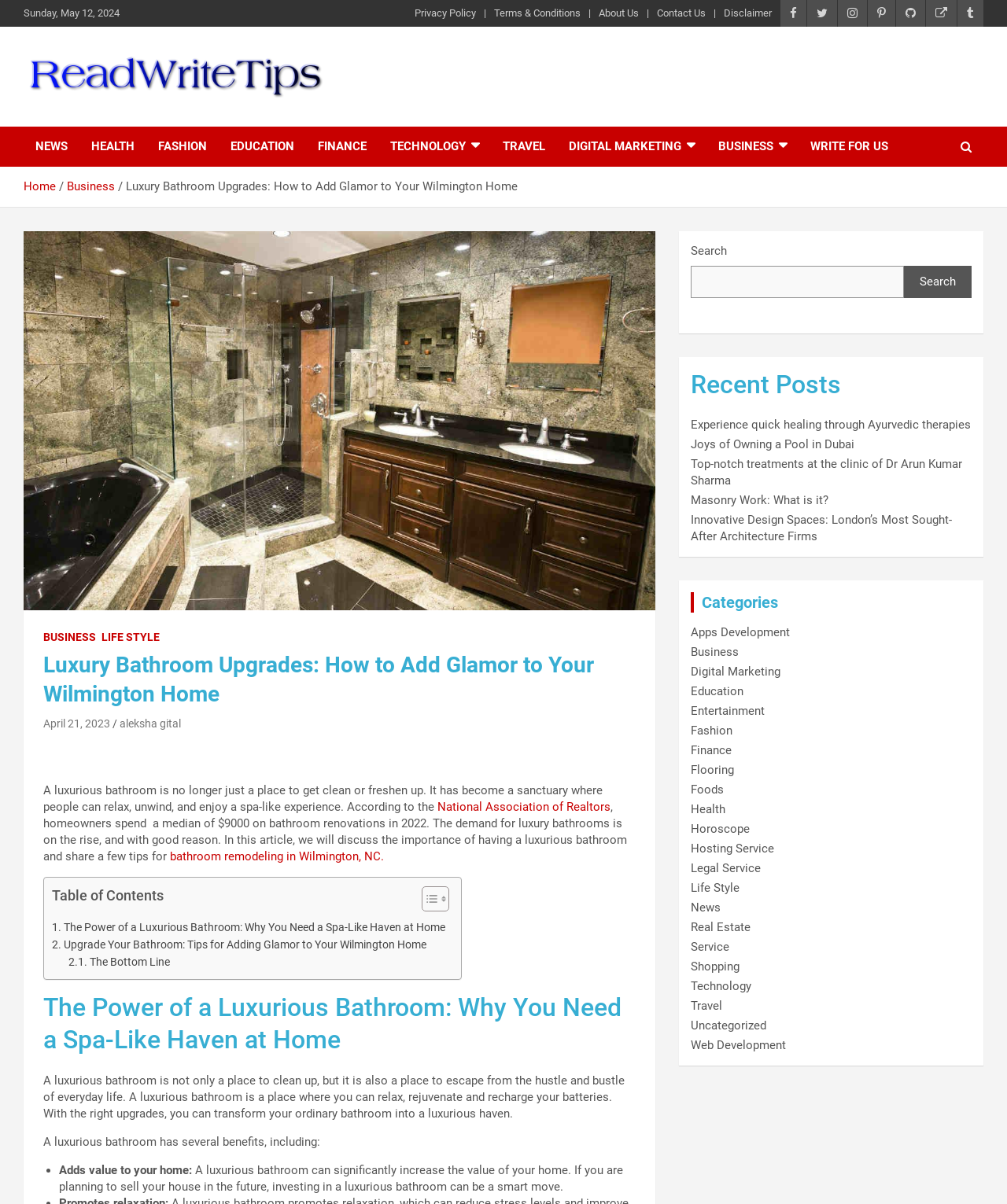Refer to the element description alt="INC Indian National Congress" and identify the corresponding bounding box in the screenshot. Format the coordinates as (top-left x, top-left y, bottom-right x, bottom-right y) with values in the range of 0 to 1.

None